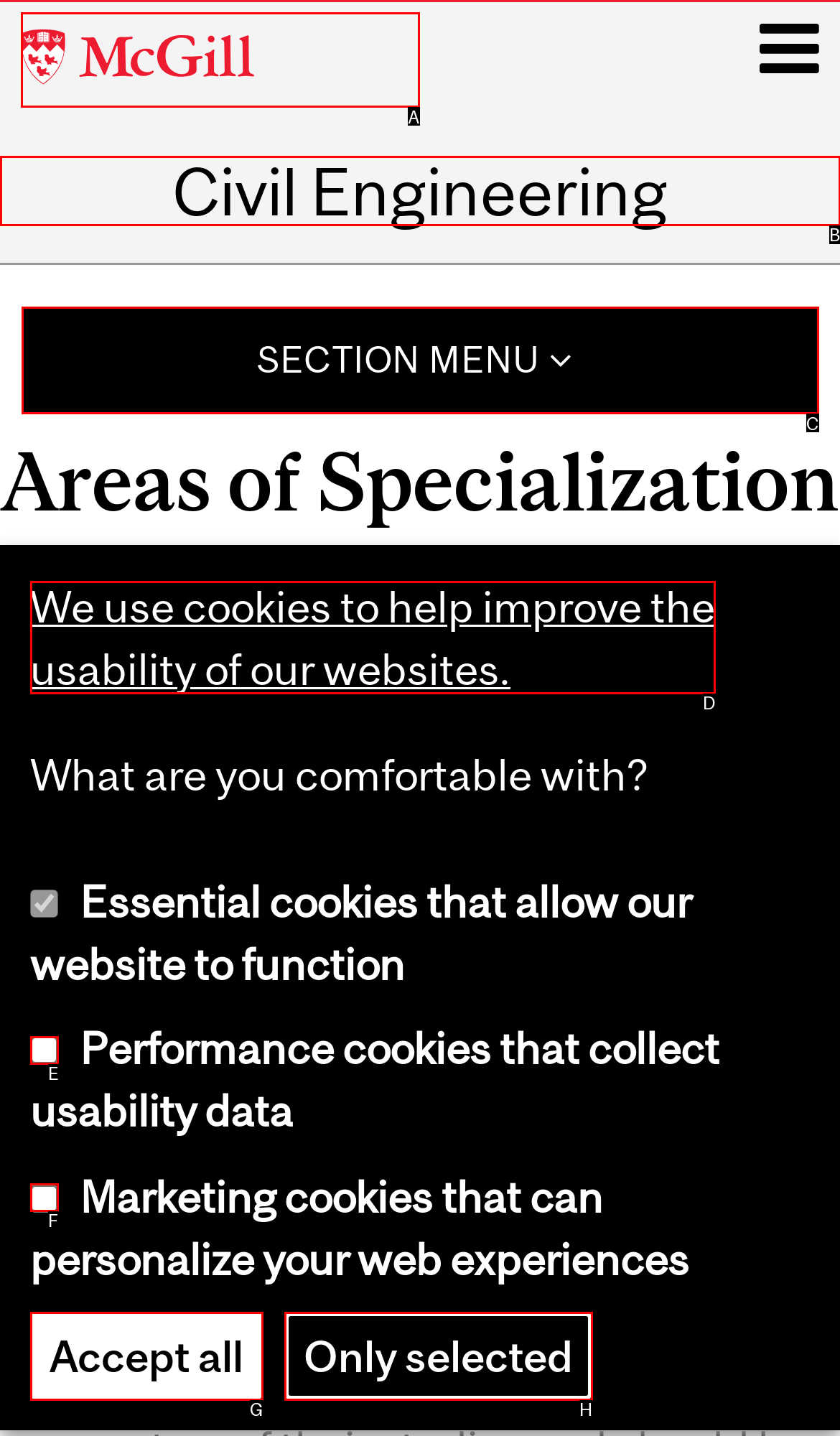Tell me which one HTML element best matches the description: McGill University Answer with the option's letter from the given choices directly.

A